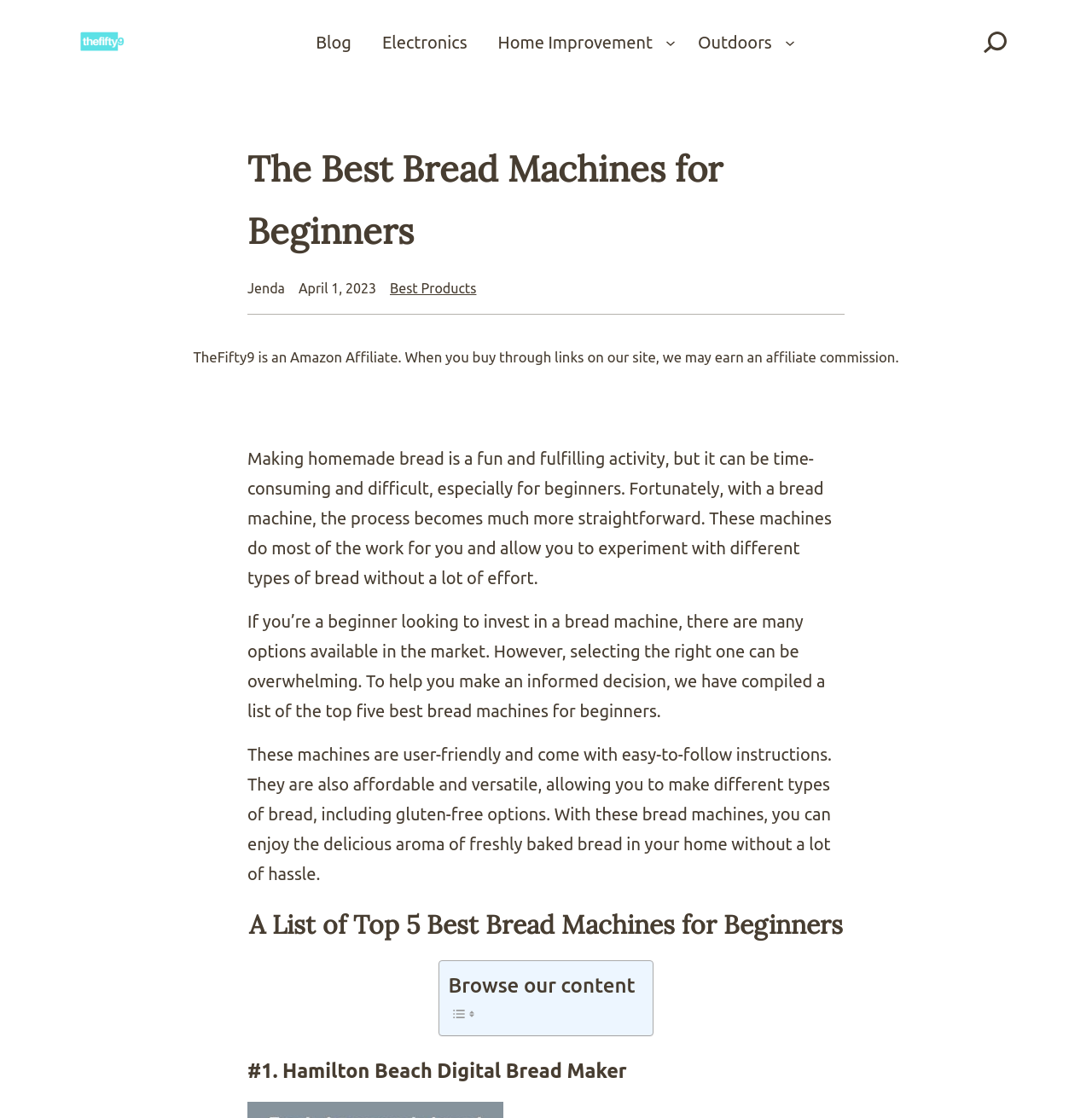Please provide a comprehensive answer to the question below using the information from the image: What is the author's name?

The author's name is 'Jenda' which can be found below the main heading, next to the date 'April 1, 2023'.